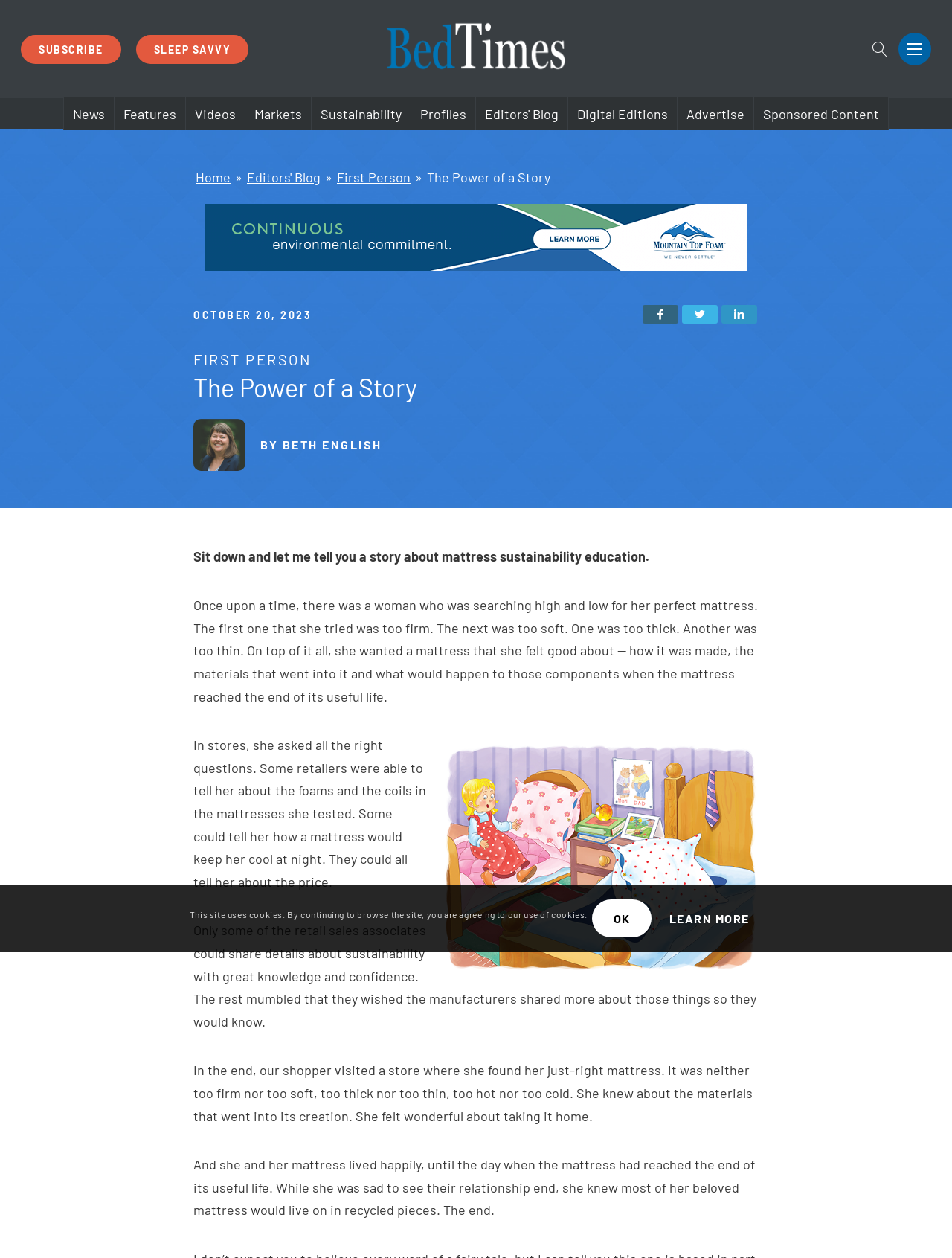What is the woman in the story looking for in a mattress?
By examining the image, provide a one-word or phrase answer.

Sustainability and comfort